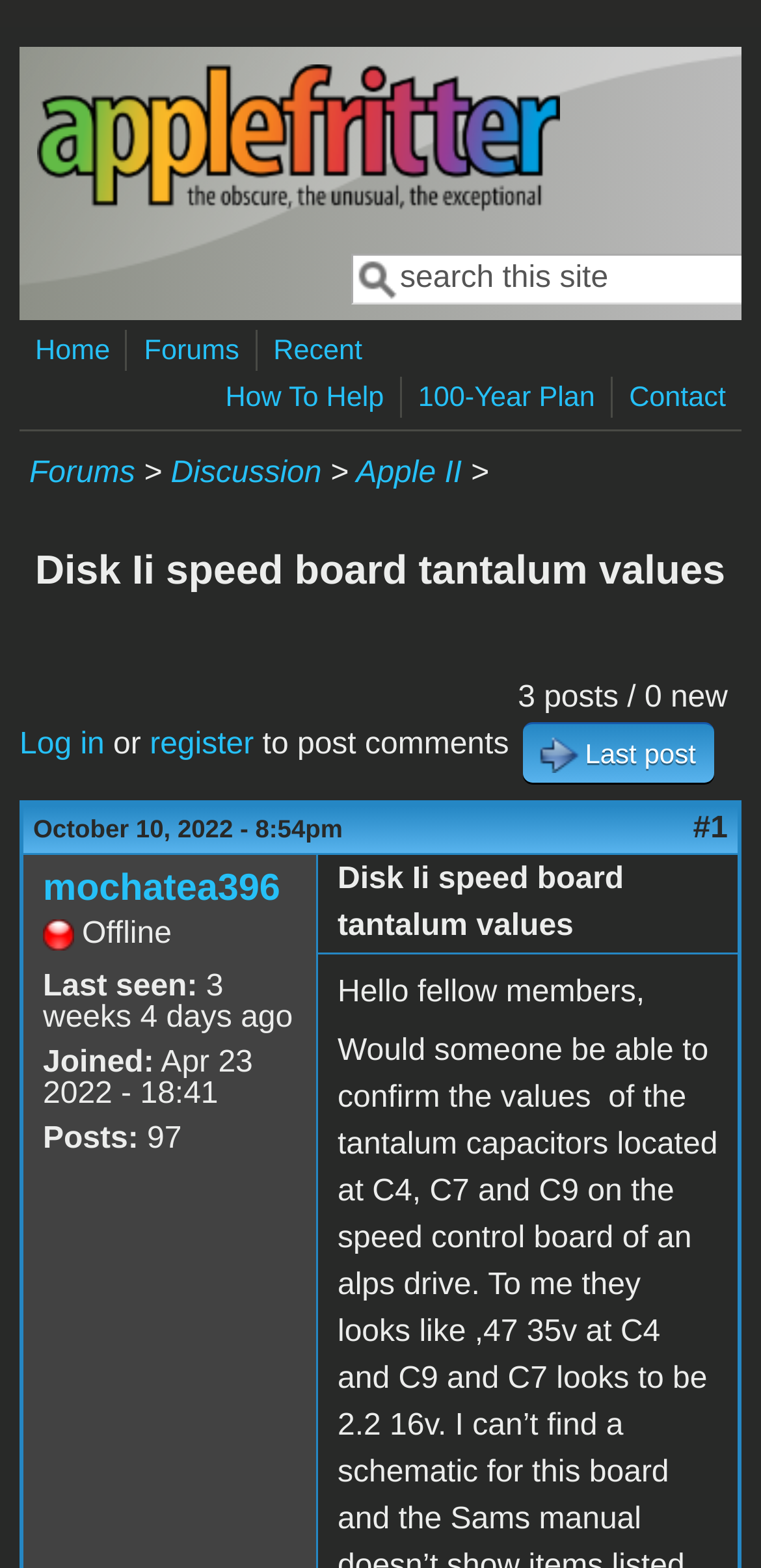Determine the bounding box coordinates of the section to be clicked to follow the instruction: "View the 'Forums' page". The coordinates should be given as four float numbers between 0 and 1, formatted as [left, top, right, bottom].

[0.179, 0.212, 0.325, 0.237]